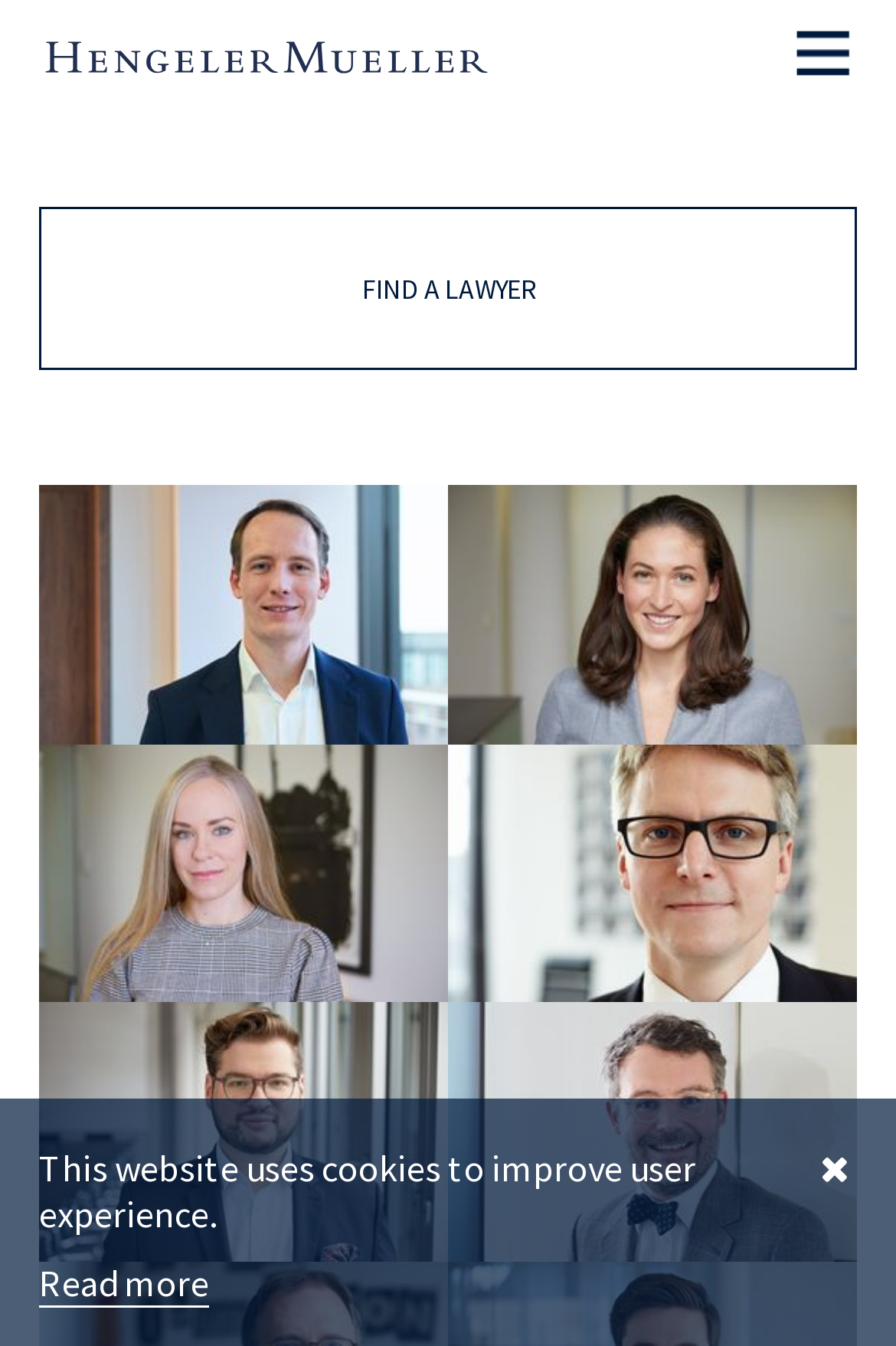What is the logo of the law firm?
Based on the content of the image, thoroughly explain and answer the question.

The logo is located at the top left corner of the webpage, and it is an image with the text 'Hengeler Mueller'.